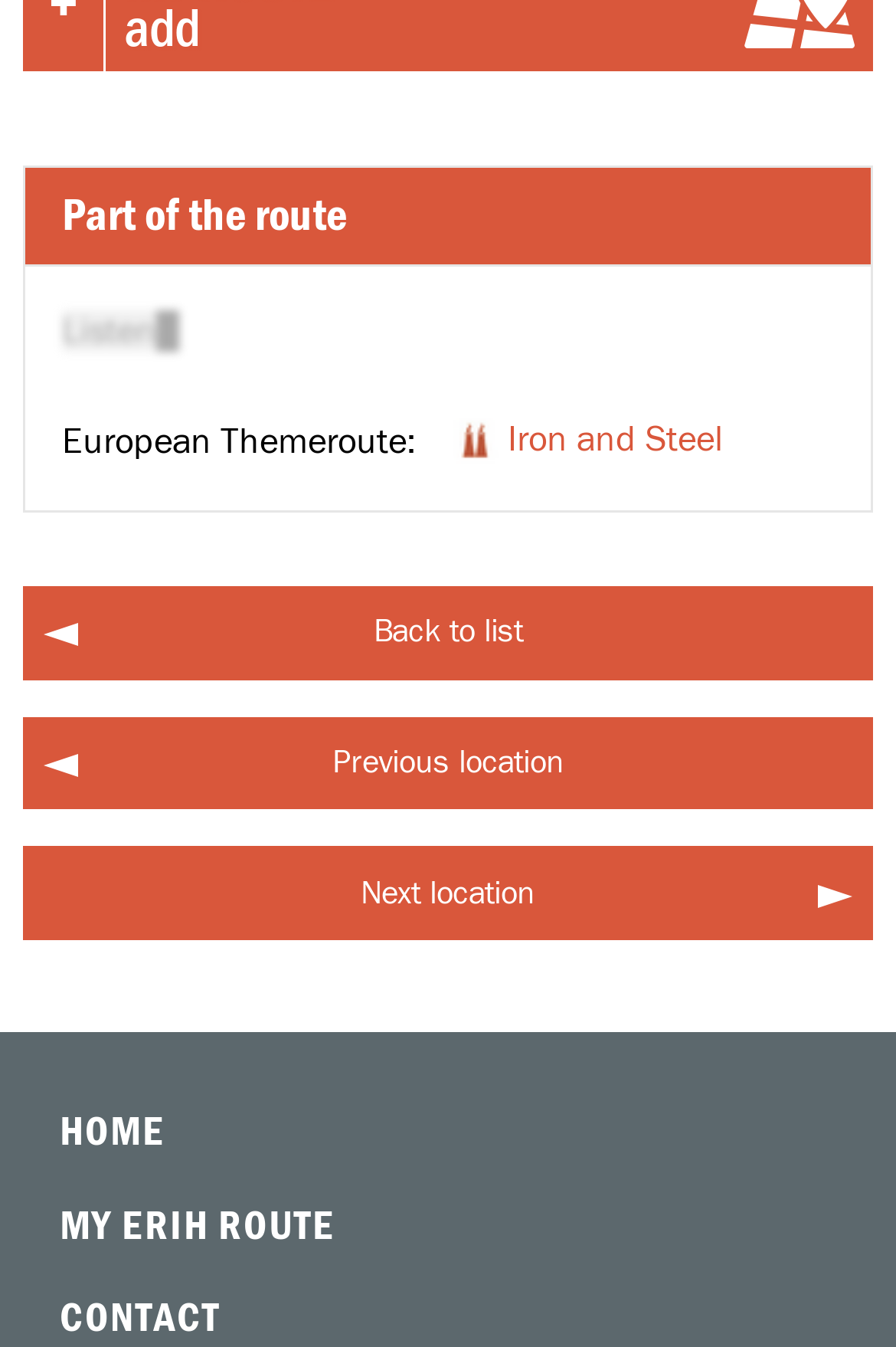Please find the bounding box coordinates of the element that you should click to achieve the following instruction: "View the 'Iron and Steel' themeroute". The coordinates should be presented as four float numbers between 0 and 1: [left, top, right, bottom].

[0.464, 0.307, 0.808, 0.345]